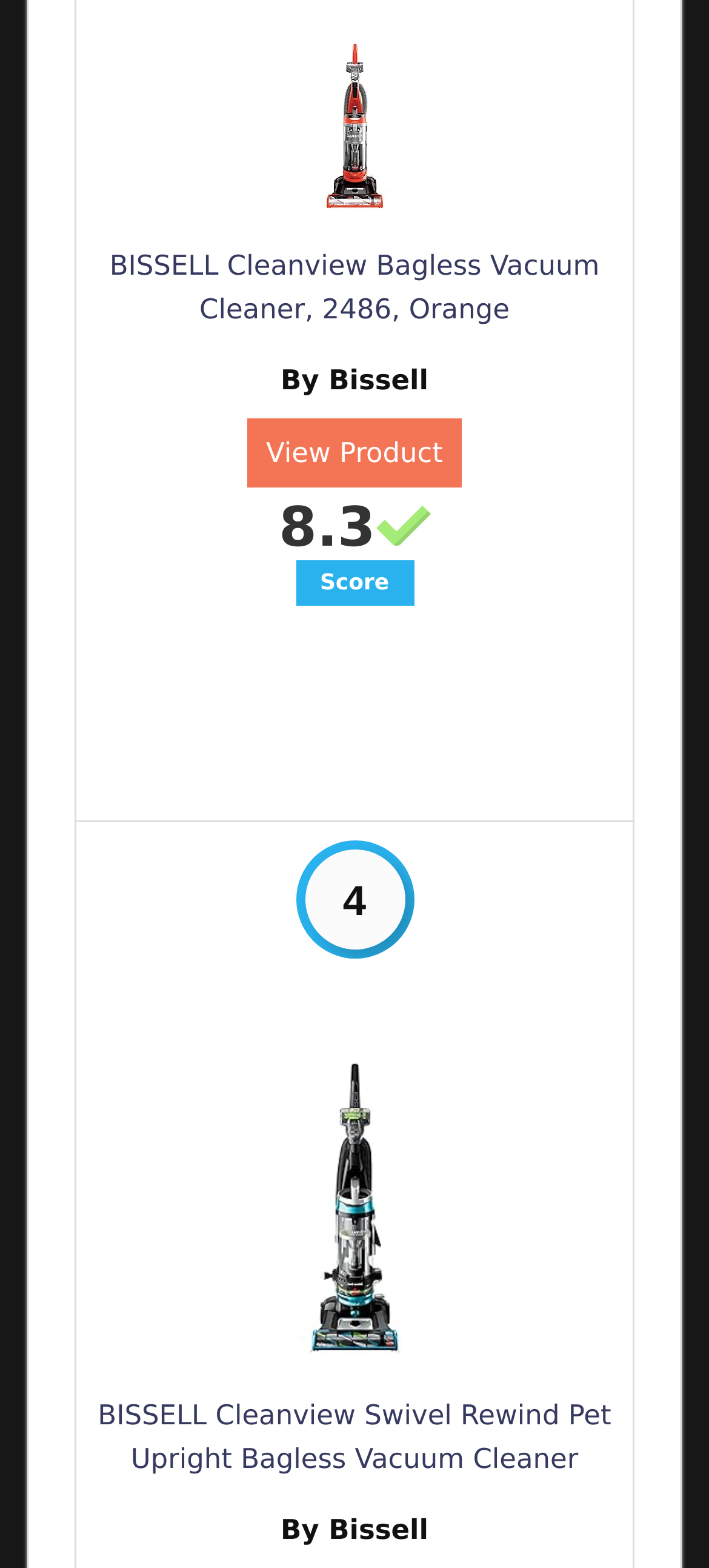By analyzing the image, answer the following question with a detailed response: What is the brand of the second vacuum cleaner?

I found the answer by looking at the heading element with the text 'By Bissell' which is located near the second product.